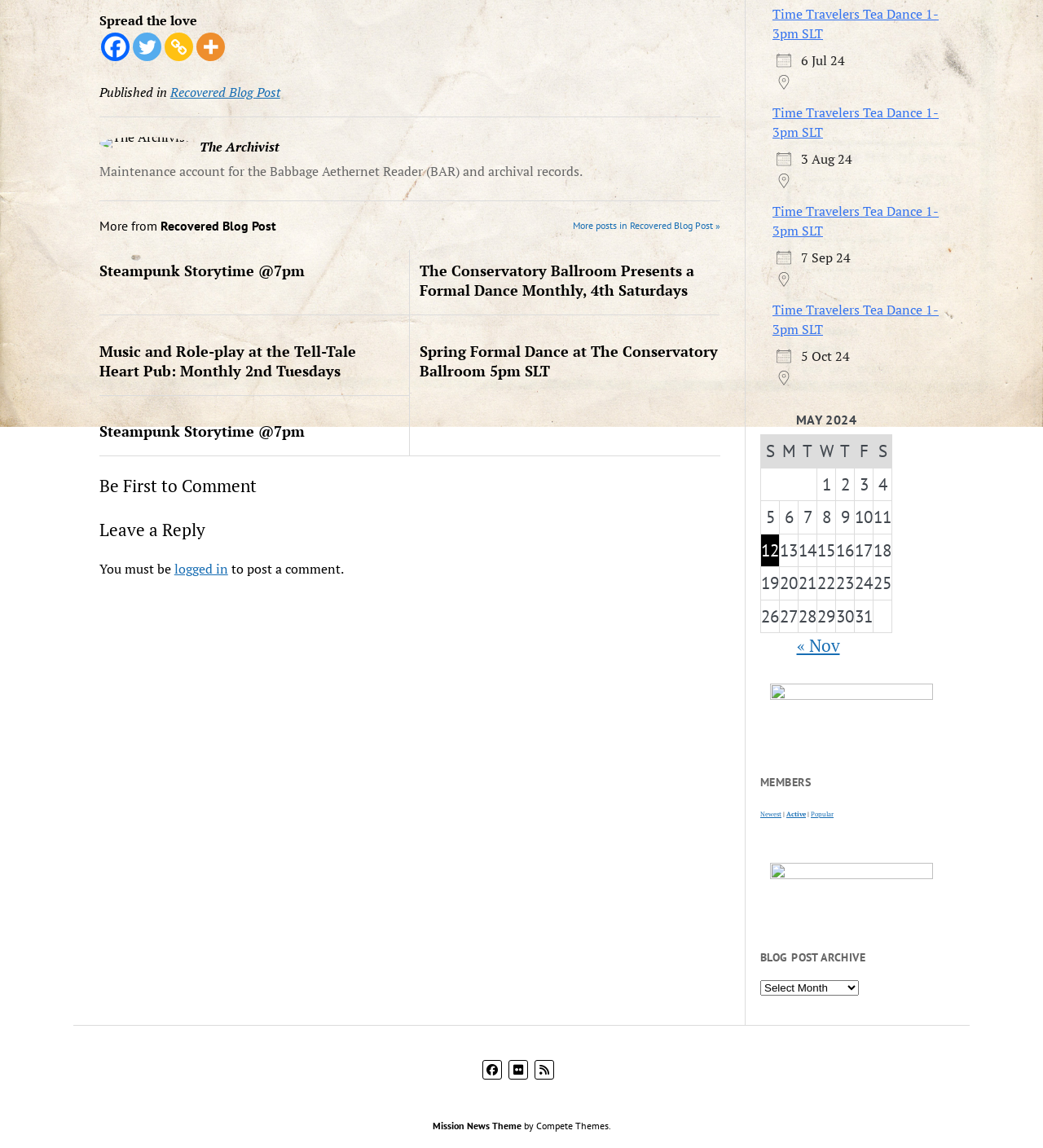Please identify the bounding box coordinates of the element on the webpage that should be clicked to follow this instruction: "Leave a reply". The bounding box coordinates should be given as four float numbers between 0 and 1, formatted as [left, top, right, bottom].

[0.095, 0.453, 0.691, 0.47]